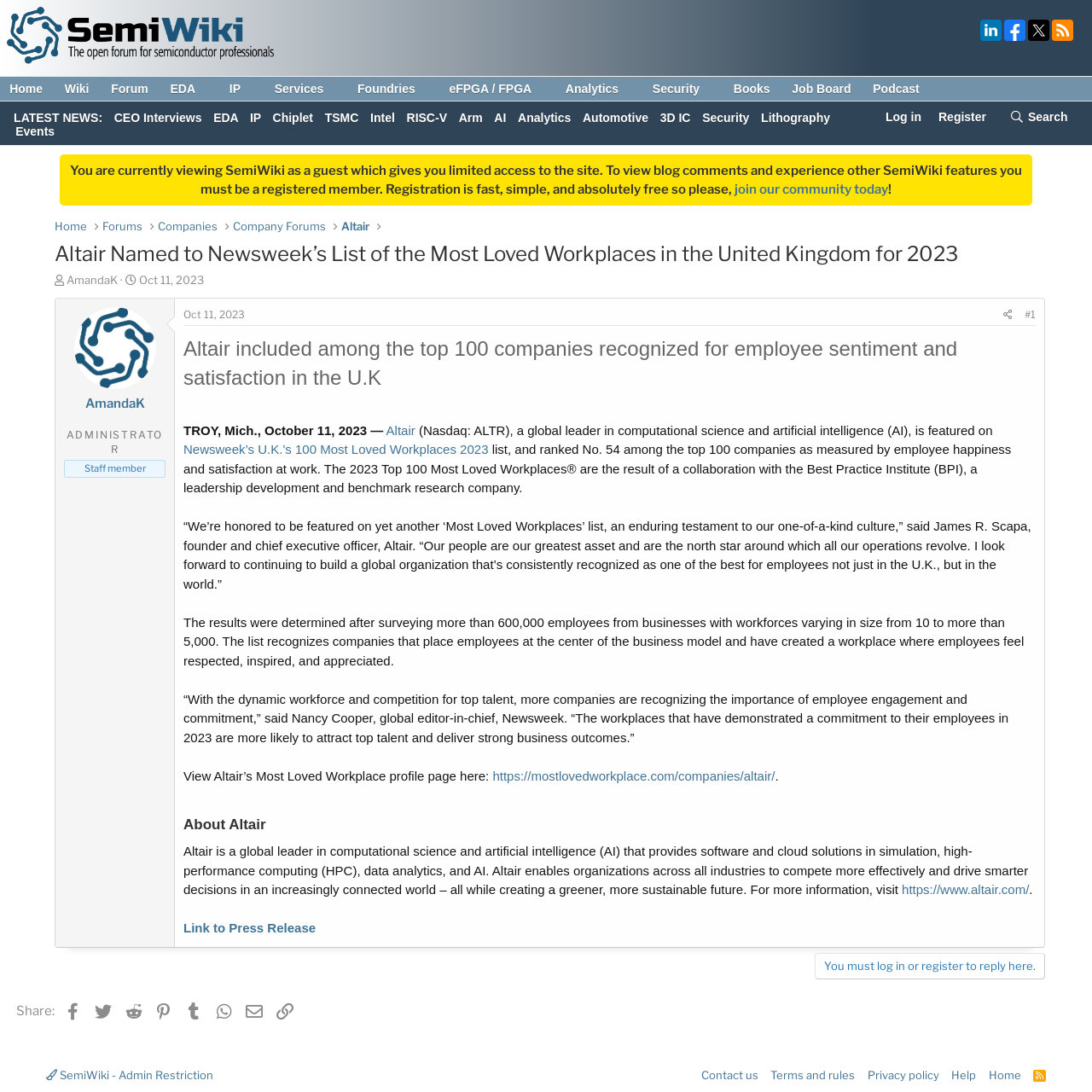Please determine the bounding box coordinates of the clickable area required to carry out the following instruction: "Search for something". The coordinates must be four float numbers between 0 and 1, represented as [left, top, right, bottom].

[0.916, 0.098, 0.986, 0.12]